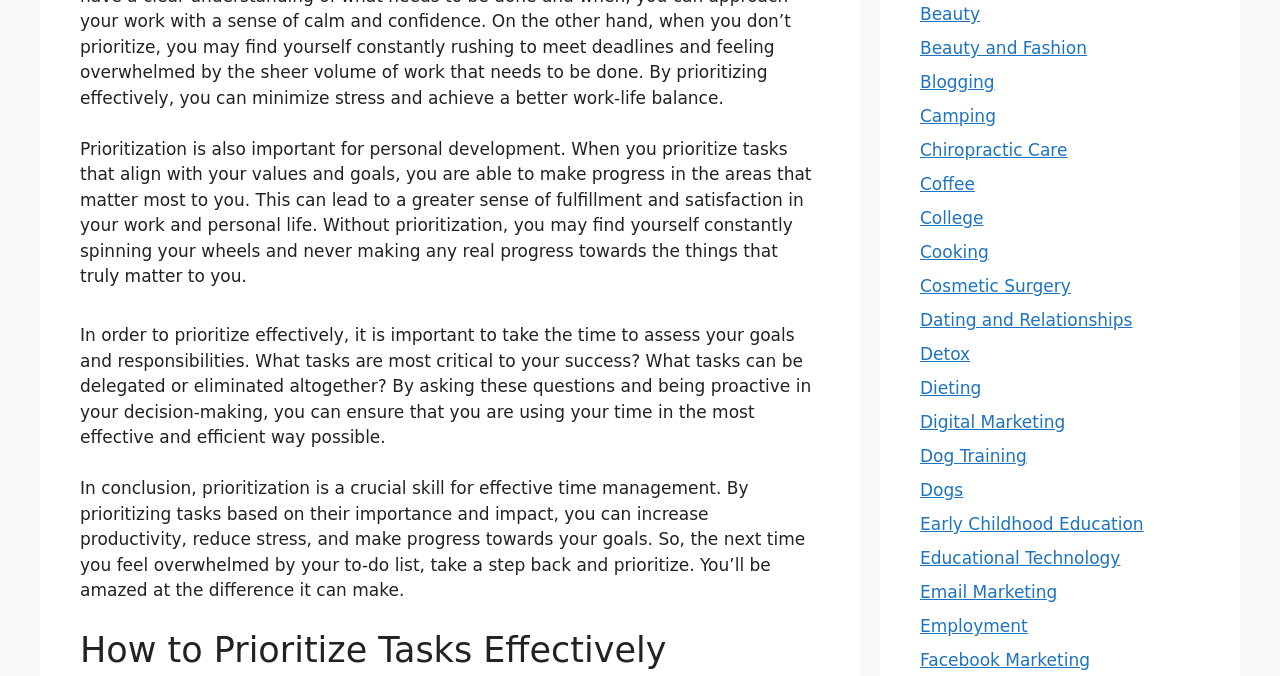Please specify the coordinates of the bounding box for the element that should be clicked to carry out this instruction: "Click on the 'How to Prioritize Tasks Effectively' heading". The coordinates must be four float numbers between 0 and 1, formatted as [left, top, right, bottom].

[0.062, 0.931, 0.641, 0.993]